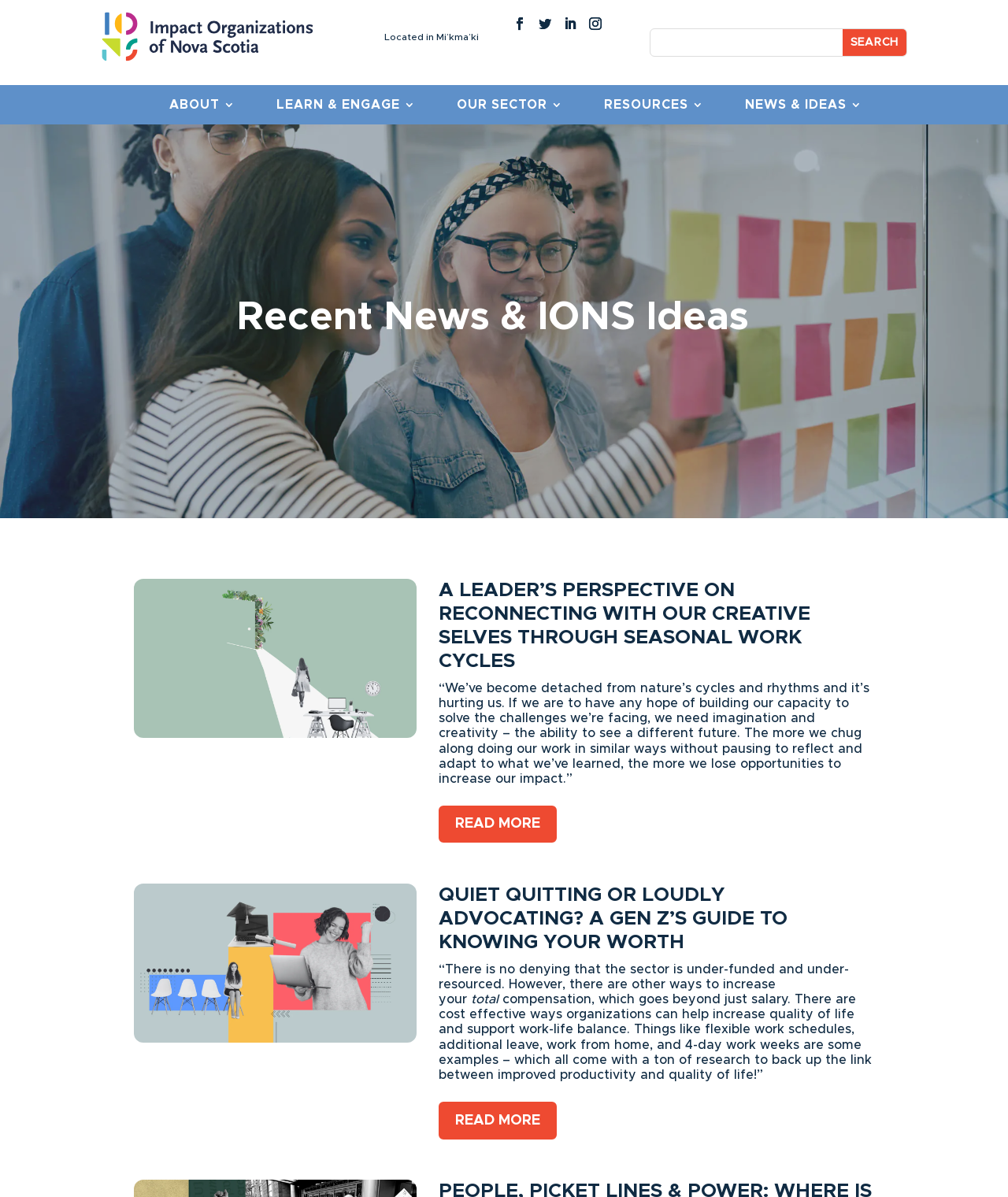Based on what you see in the screenshot, provide a thorough answer to this question: What is the purpose of this website?

Based on the meta description, this website is a platform where the team can share their experience, leadership, knowledge, and voice on sector trends and timely topics, indicating that the purpose of this website is to share experience and knowledge.